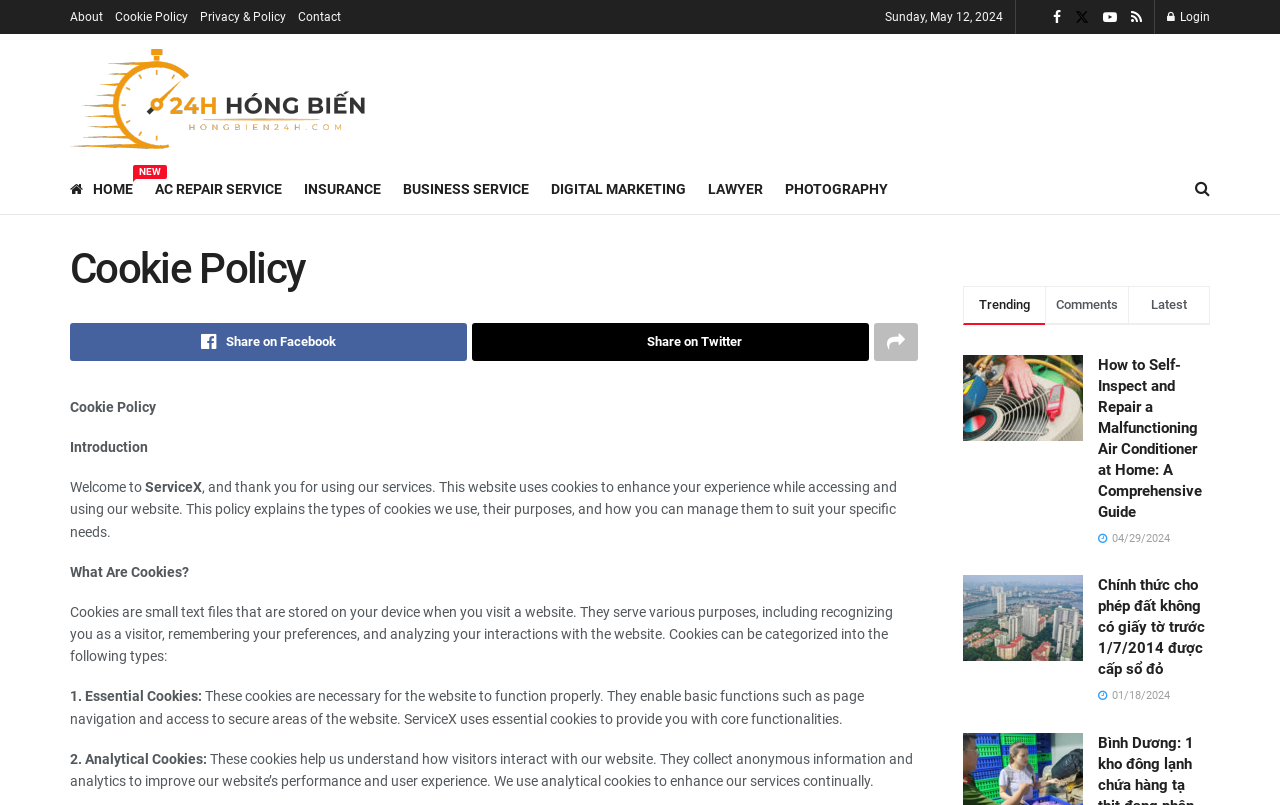Respond to the question below with a concise word or phrase:
What is the name of the website?

ServiceX